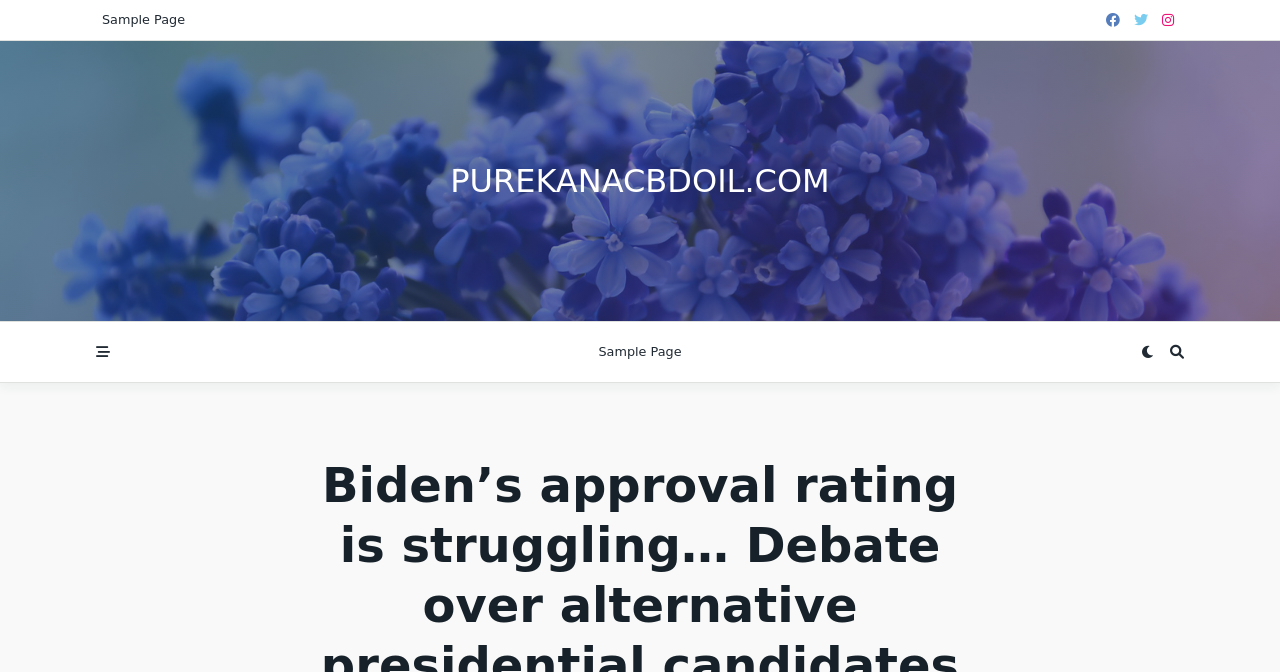Find the primary header on the webpage and provide its text.

Biden’s approval rating is struggling… Debate over alternative presidential candidates in the U.S. Democratic Party